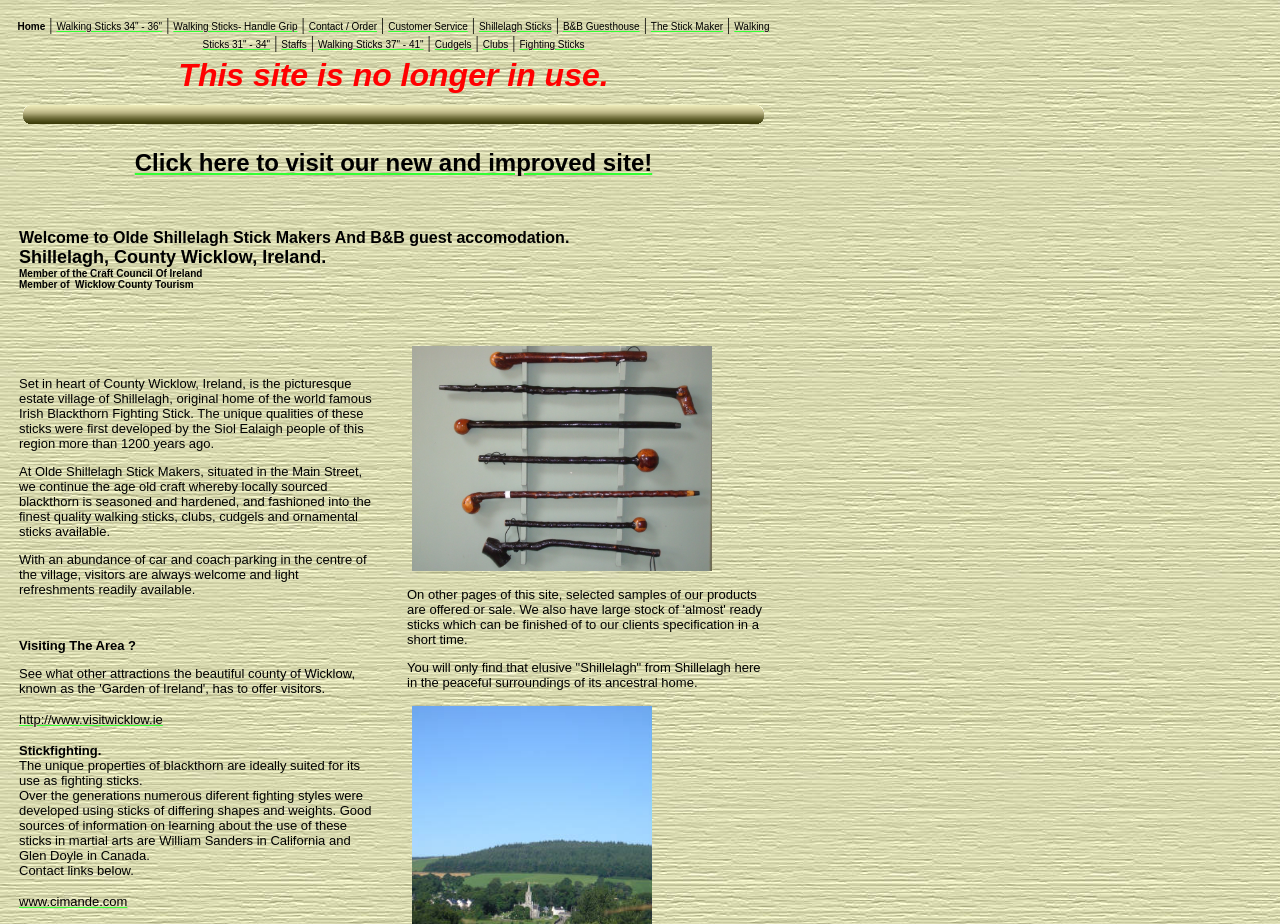Respond with a single word or phrase to the following question: What is the location of the B&B guesthouse?

Shillelagh, County Wicklow, Ireland